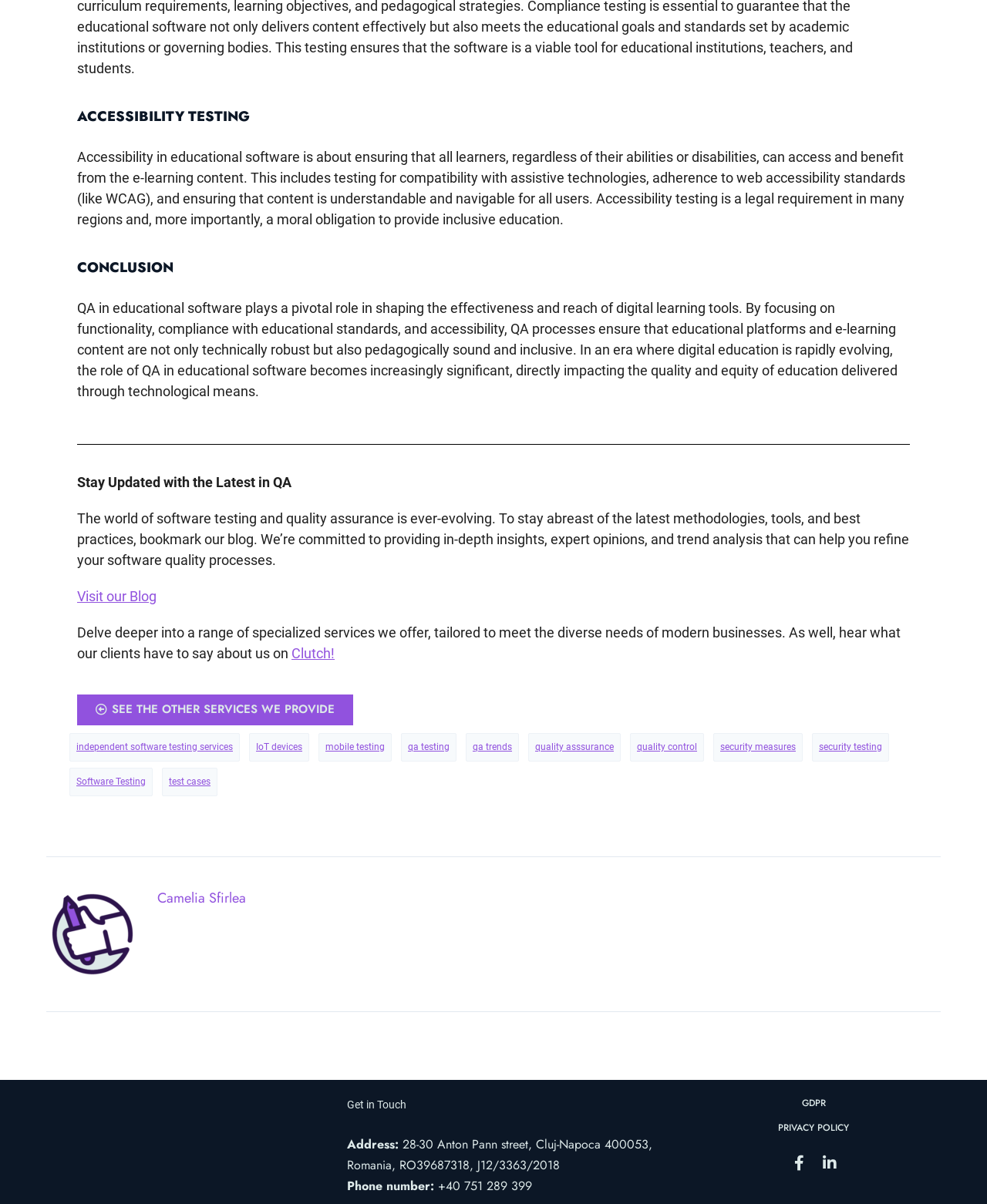What is the role of QA in educational software?
Please provide a detailed answer to the question.

The role of QA in educational software is to ensure the effectiveness and reach of digital learning tools, as stated in the text under the 'CONCLUSION' heading. This includes focusing on functionality, compliance with educational standards, and accessibility.